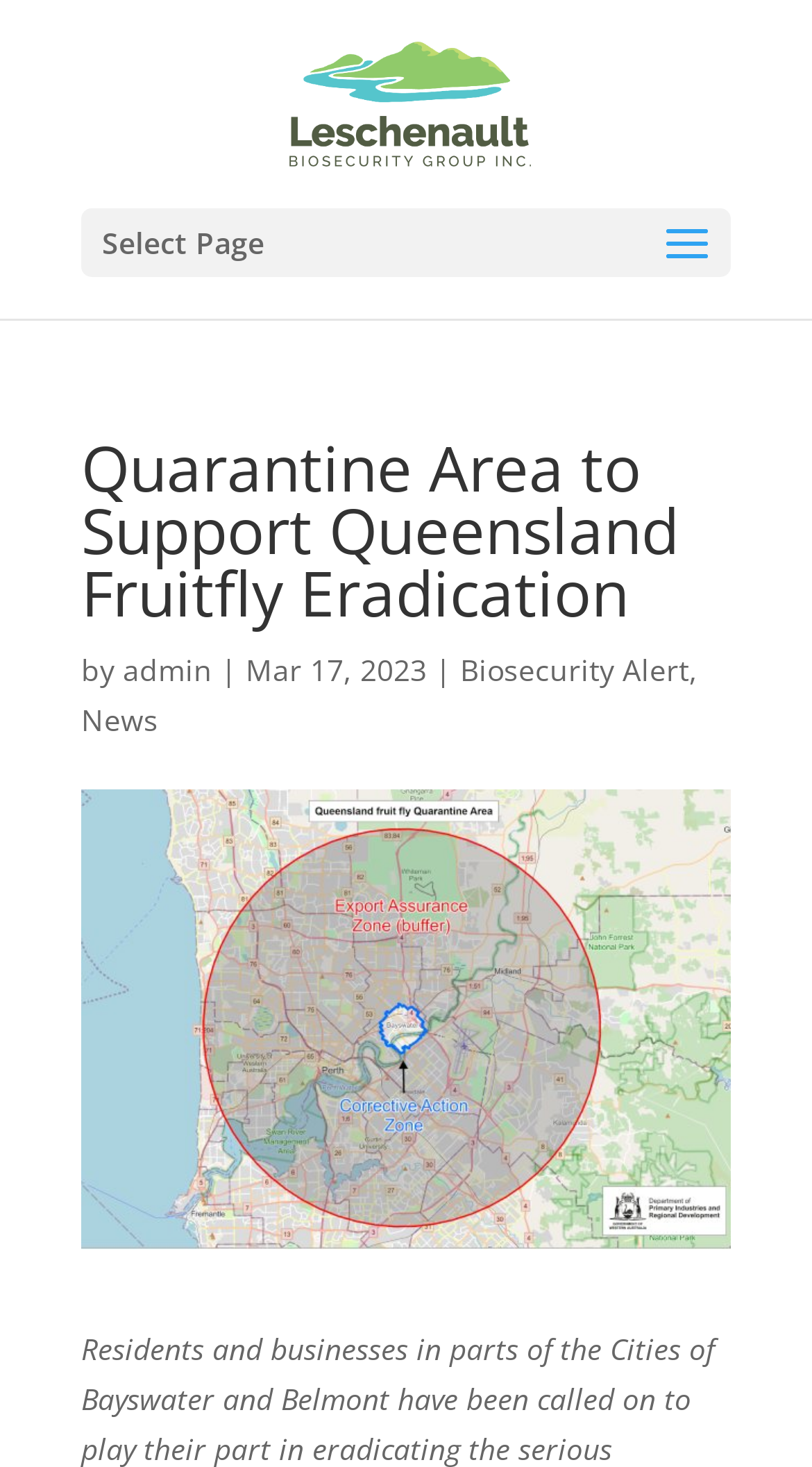Generate an in-depth caption that captures all aspects of the webpage.

The webpage is about the Quarantine Area to Support Queensland Fruitfly Eradication, as indicated by the title. At the top, there is a logo of Leschenault Biosecurity, which is an image accompanied by a link with the same name. 

Below the logo, there is a dropdown menu labeled "Select Page". The main title of the webpage, "Quarantine Area to Support Queensland Fruitfly Eradication", is a heading that spans across the majority of the page's width. 

Underneath the title, there is a byline that reads "by admin | Mar 17, 2023", indicating the author and publication date of the content. To the right of the byline, there is a link labeled "Biosecurity Alert". 

On the left side of the page, there is a navigation menu with two links: "News" and another link that is not labeled in the accessibility tree.